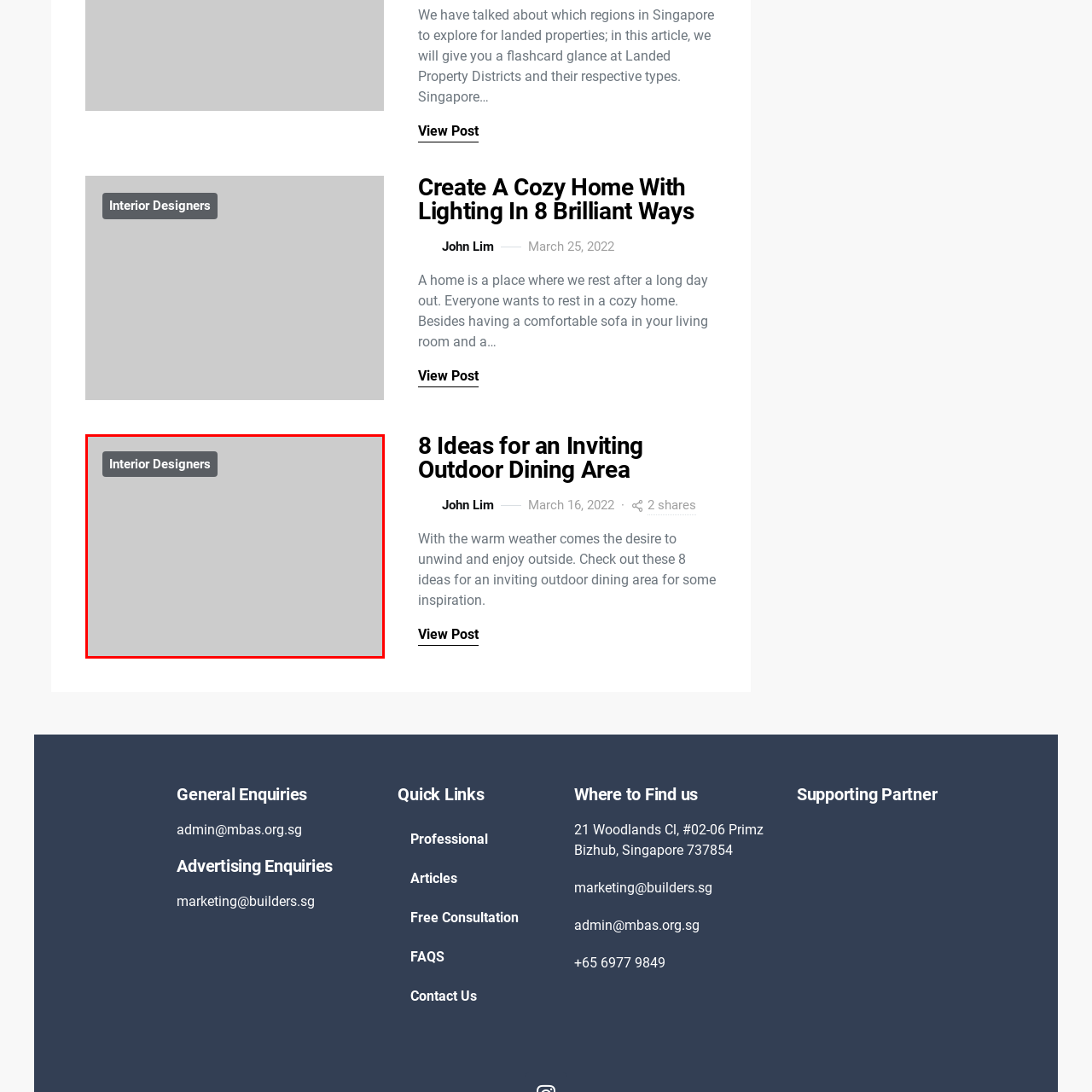What is the design style of the webpage?
Pay attention to the segment of the image within the red bounding box and offer a detailed answer to the question.

The caption describes the design as 'minimalist', implying that the webpage has a simple and uncluttered layout, which emphasizes the importance of the content and invites viewers to explore the field of interior design.